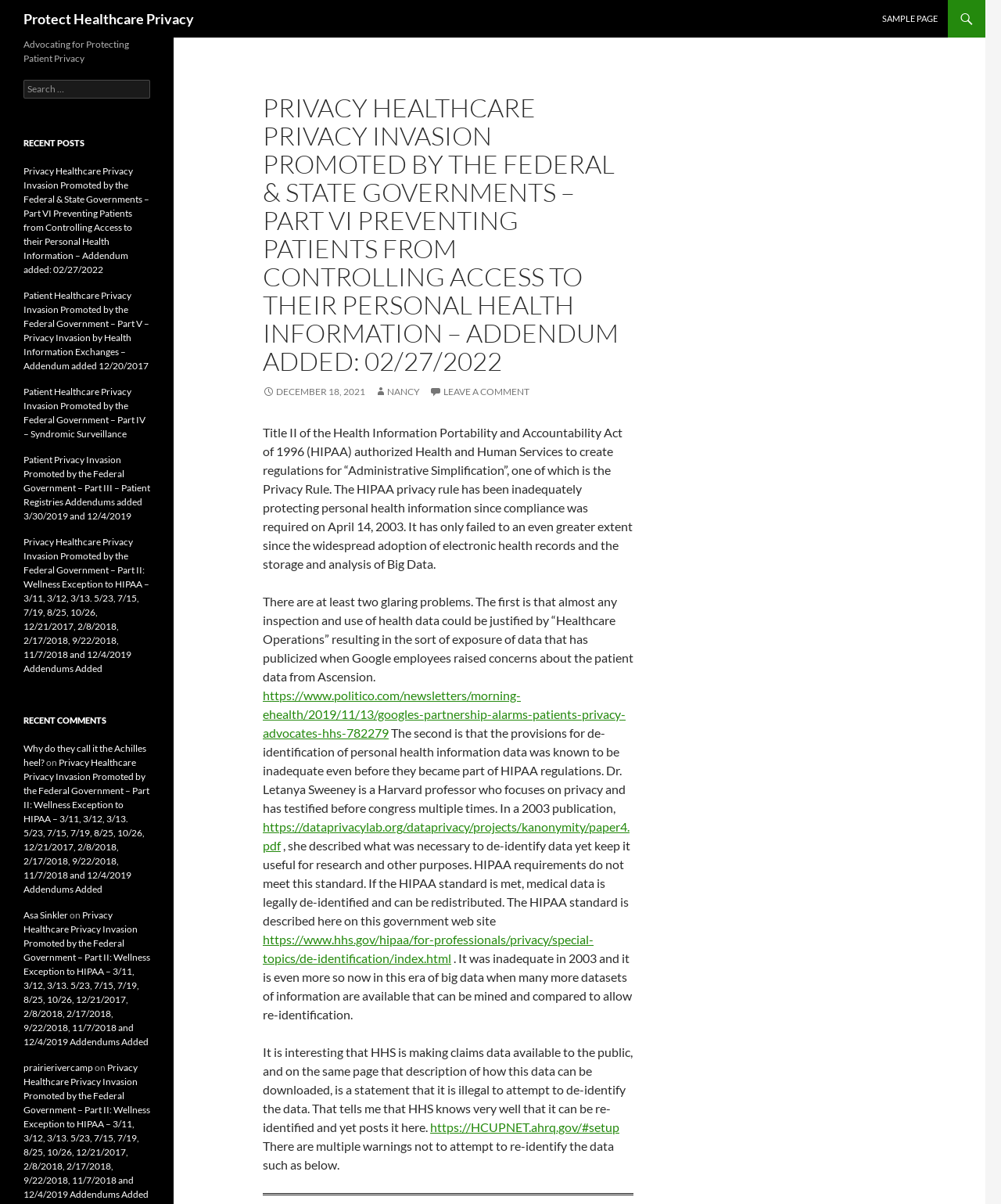Offer an extensive depiction of the webpage and its key elements.

This webpage is focused on protecting healthcare privacy, with a prominent heading "Protect Healthcare Privacy" at the top left corner. Below this heading, there is a link to "SAMPLE PAGE" at the top right corner. 

The main content of the webpage is divided into two sections. The first section is a header area that spans across the top of the page, containing a heading "PRIVACY HEALTHCARE PRIVACY INVASION PROMOTED BY THE FEDERAL & STATE GOVERNMENTS – PART VI PREVENTING PATIENTS FROM CONTROLLING ACCESS TO THEIR PERSONAL HEALTH INFORMATION – ADDENDUM ADDED: 02/27/2022" and three links: a date "DECEMBER 18, 2021", a name "NANCY", and a call-to-action "LEAVE A COMMENT".

The second section is the main article area, which occupies most of the page. It starts with a paragraph of text discussing the inadequacy of the HIPAA privacy rule in protecting personal health information. This is followed by several paragraphs of text, each discussing specific issues with the HIPAA regulations, including the problems with "Healthcare Operations" and the inadequacy of de-identification provisions. These paragraphs are interspersed with links to external sources, such as Politico and government websites, to support the arguments made.

At the bottom of the main article area, there is a horizontal separator line, followed by a section of recent posts, which lists several links to other articles on the website, each with a title and a brief description. Below this, there is a section of recent comments, which lists several comments made by users, each with a link to the original article and the commenter's name.

On the left side of the page, there is a complementary section that contains a search bar, a heading "Advocating for Protecting Patient Privacy", and a list of recent posts and comments.